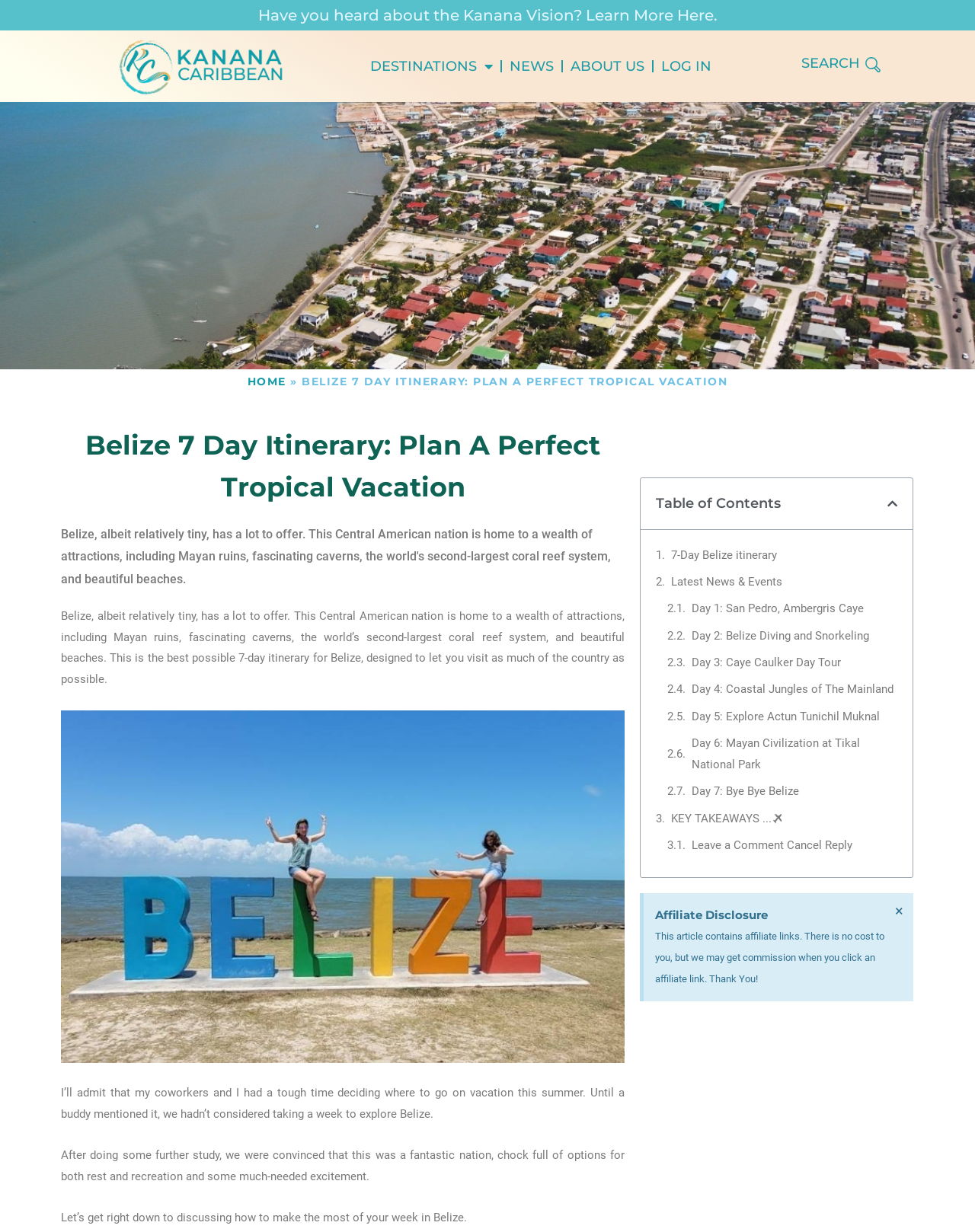Provide the bounding box coordinates of the HTML element described by the text: "value=""".

[0.884, 0.044, 0.906, 0.061]